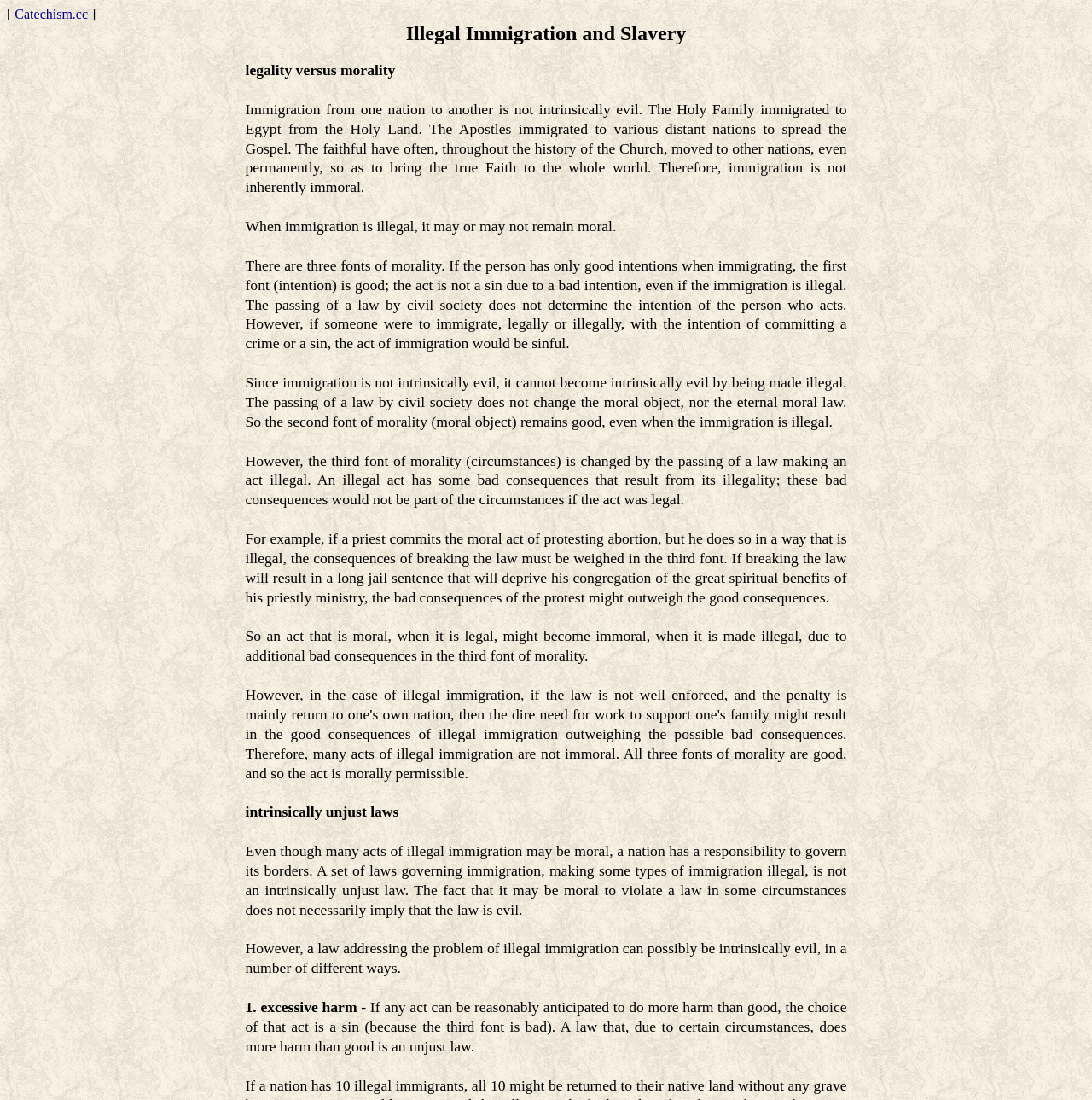Provide the bounding box coordinates of the UI element this sentence describes: "Catechism.cc".

[0.014, 0.006, 0.081, 0.019]